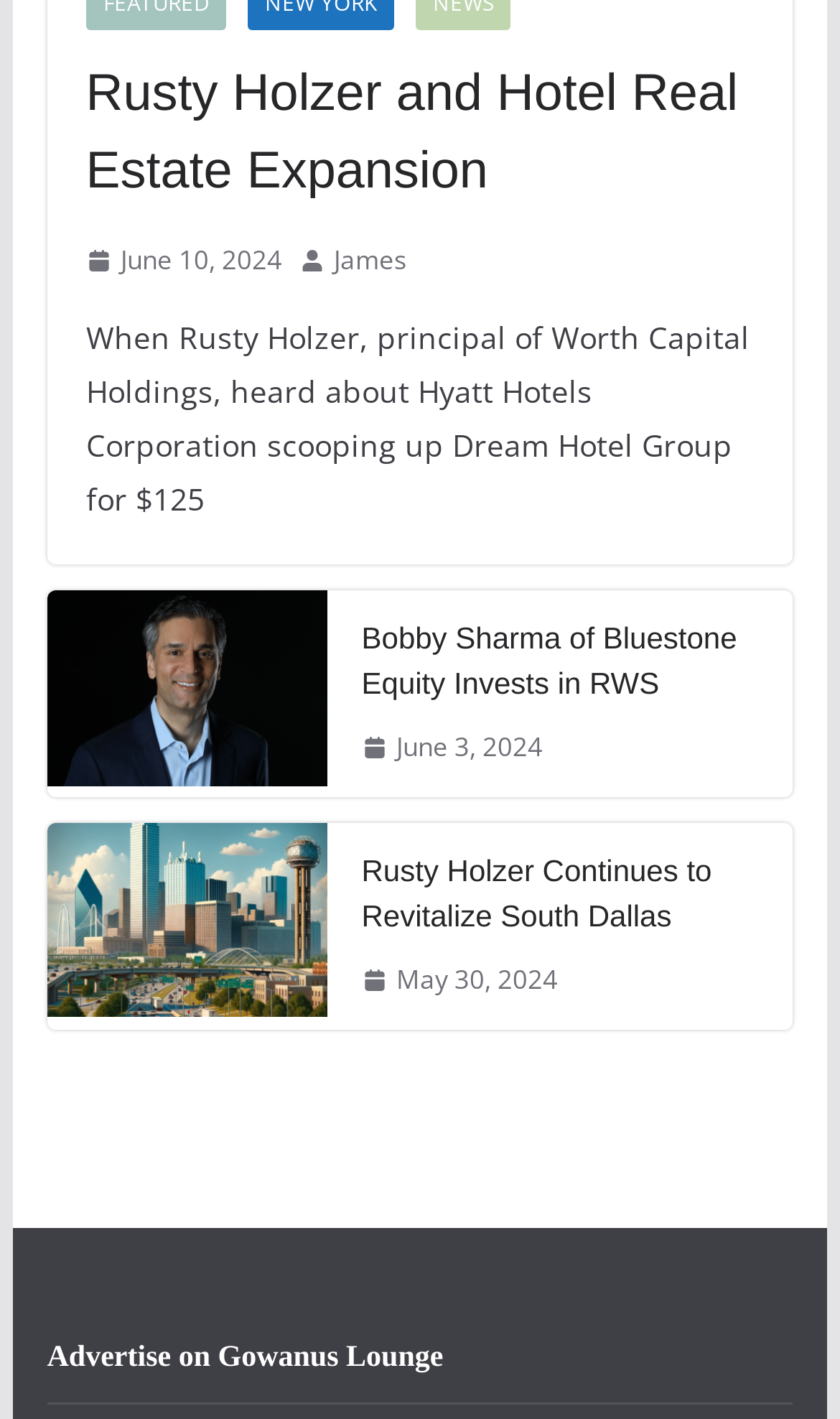Please specify the bounding box coordinates of the element that should be clicked to execute the given instruction: 'Click on the article title 'The UN Chief Endorses Government level AI Watchdog''. Ensure the coordinates are four float numbers between 0 and 1, expressed as [left, top, right, bottom].

None